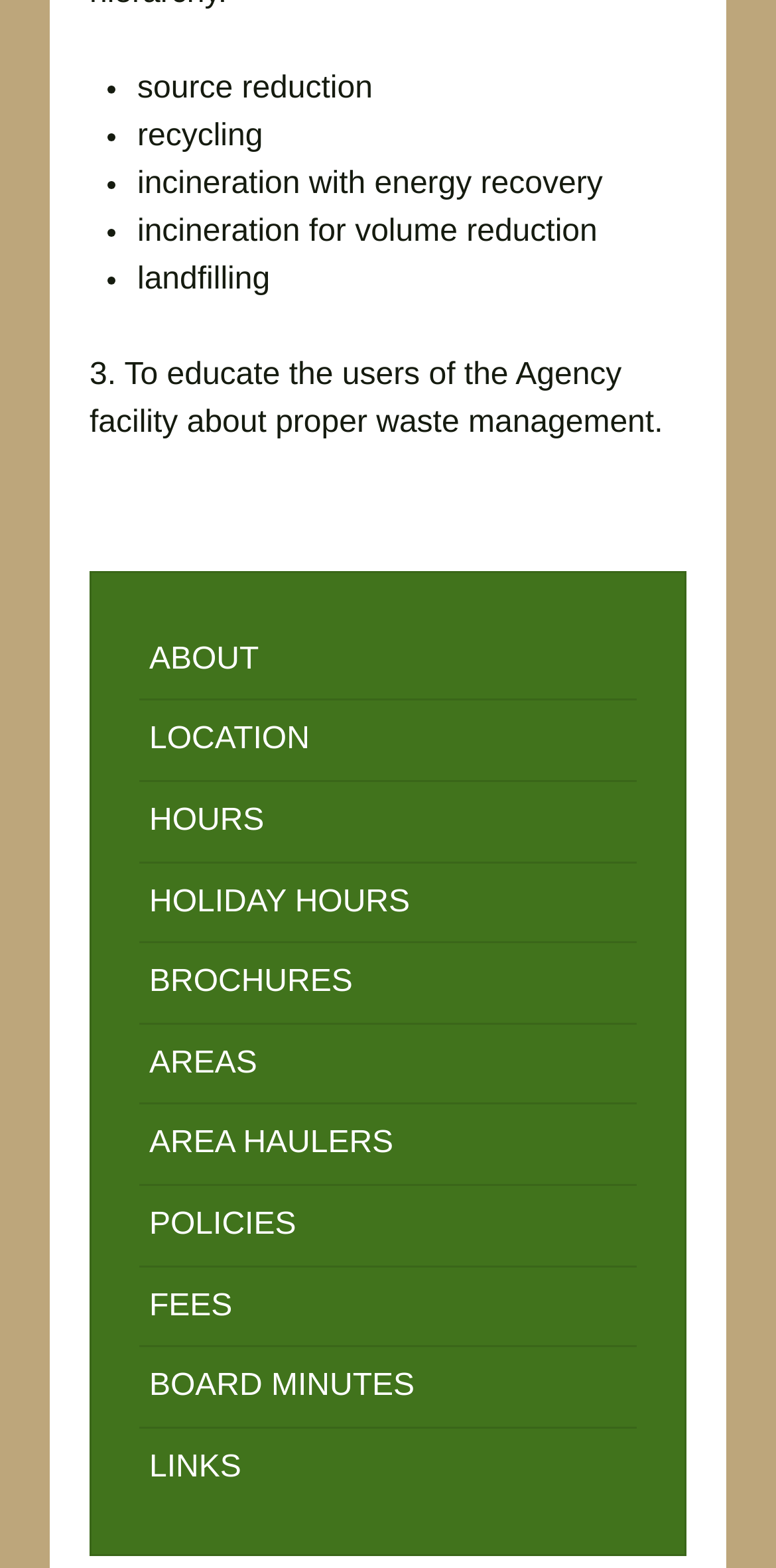Pinpoint the bounding box coordinates of the element that must be clicked to accomplish the following instruction: "click POLICIES". The coordinates should be in the format of four float numbers between 0 and 1, i.e., [left, top, right, bottom].

[0.192, 0.763, 0.808, 0.8]